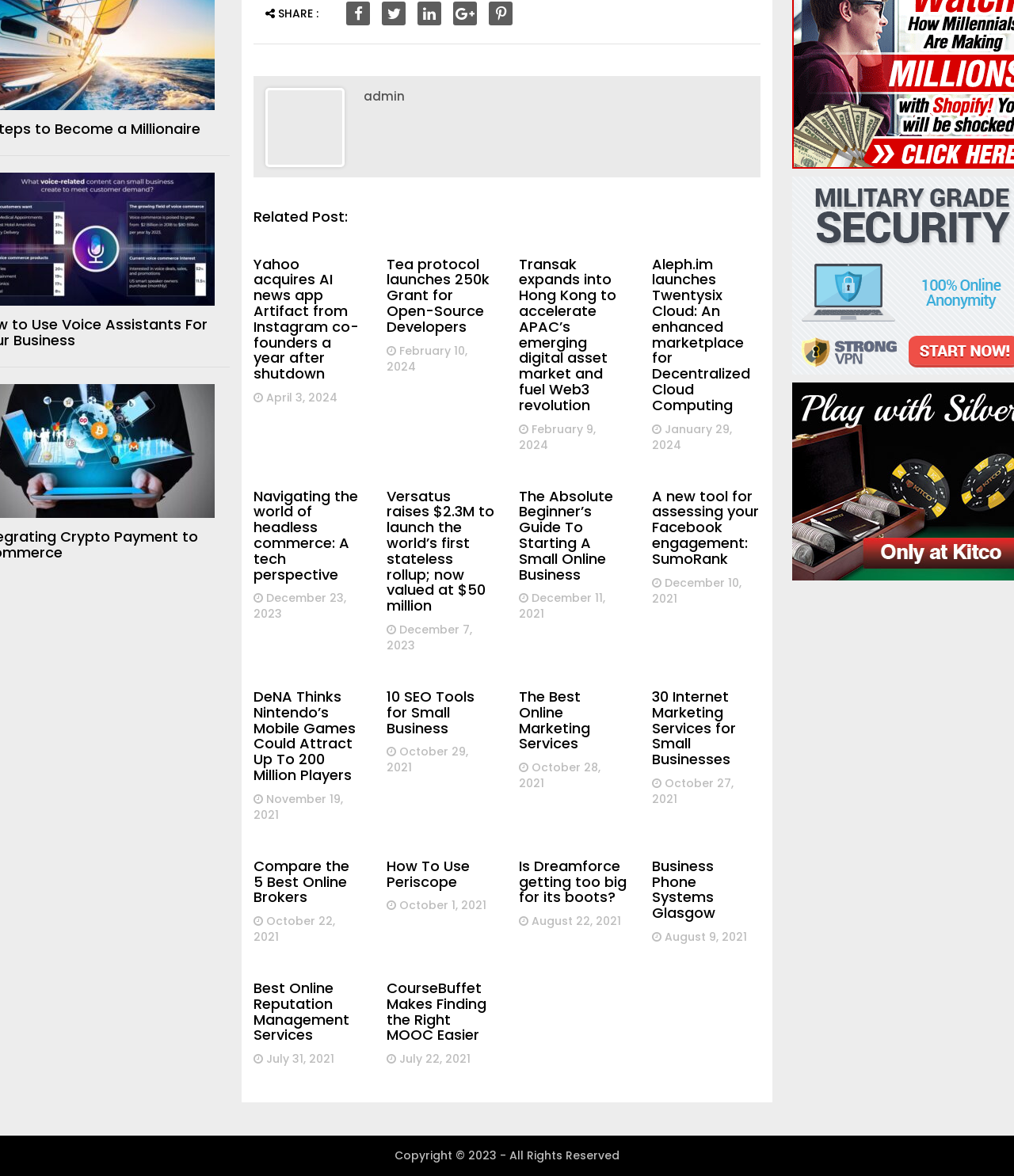Locate the bounding box coordinates of the clickable part needed for the task: "Explore 'Transak expands into Hong Kong to accelerate APAC’s emerging digital asset market and fuel Web3 revolution'".

[0.512, 0.216, 0.608, 0.353]